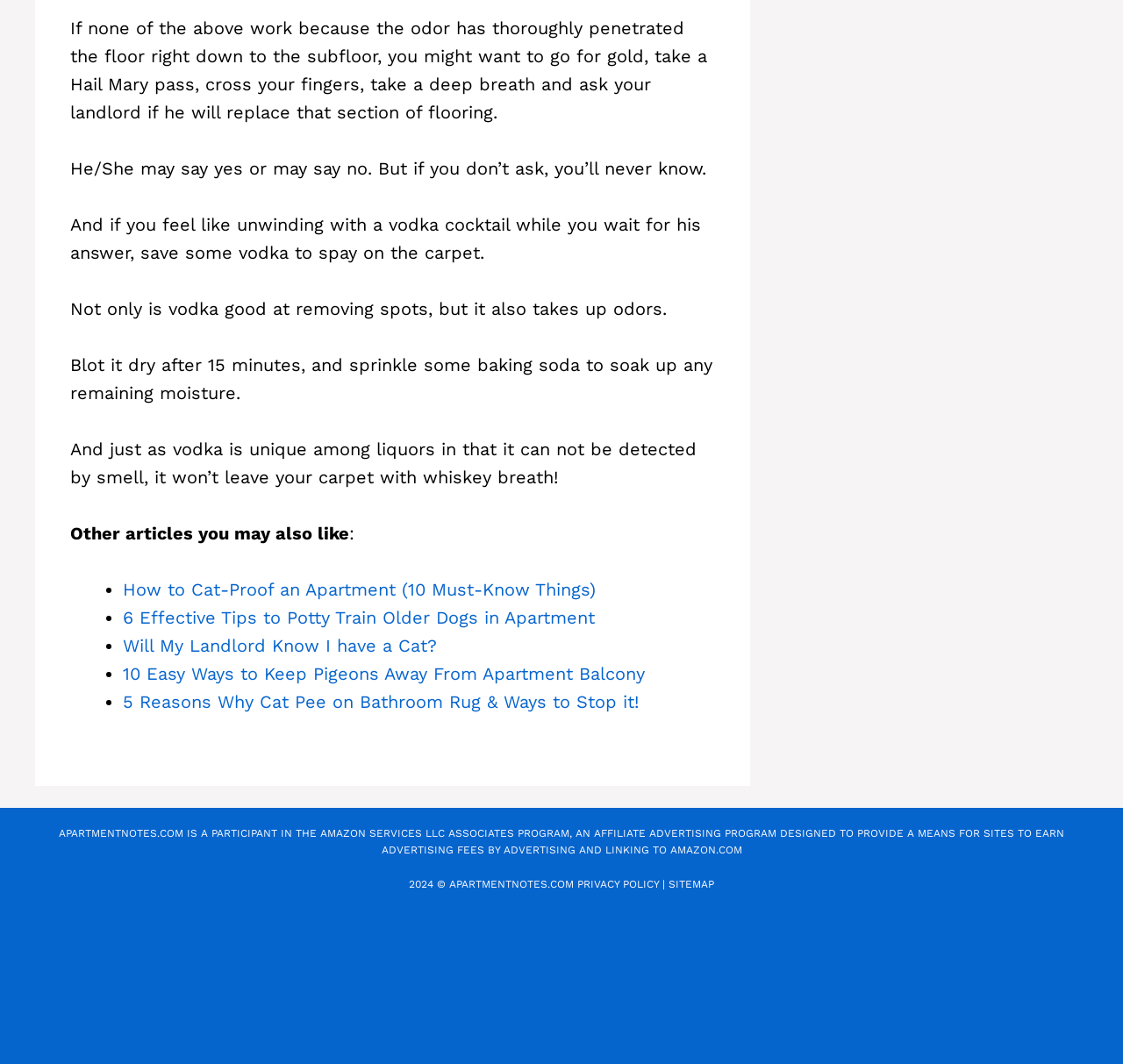Identify the bounding box of the UI element that matches this description: "Sitemap".

[0.595, 0.825, 0.636, 0.837]